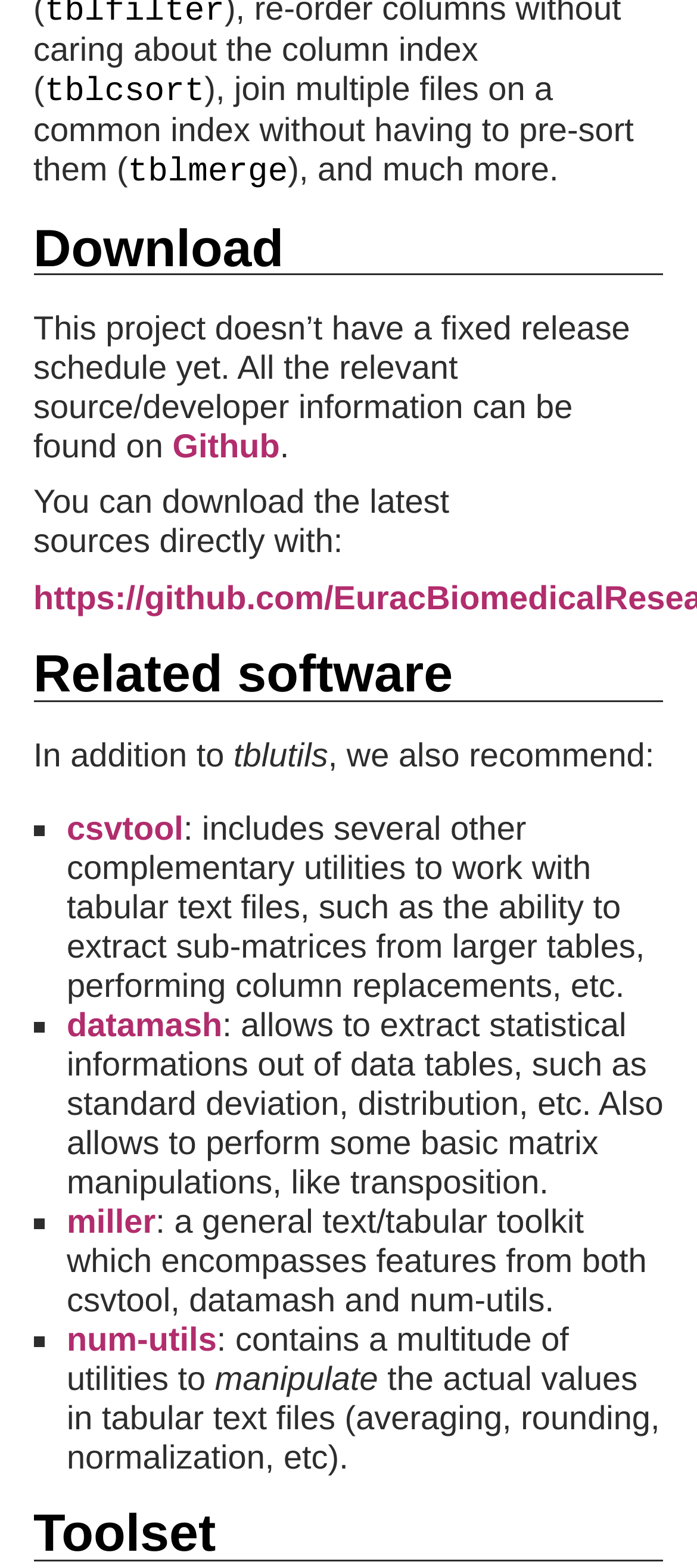Please identify the bounding box coordinates of the area that needs to be clicked to follow this instruction: "Download the project".

[0.048, 0.14, 0.407, 0.177]